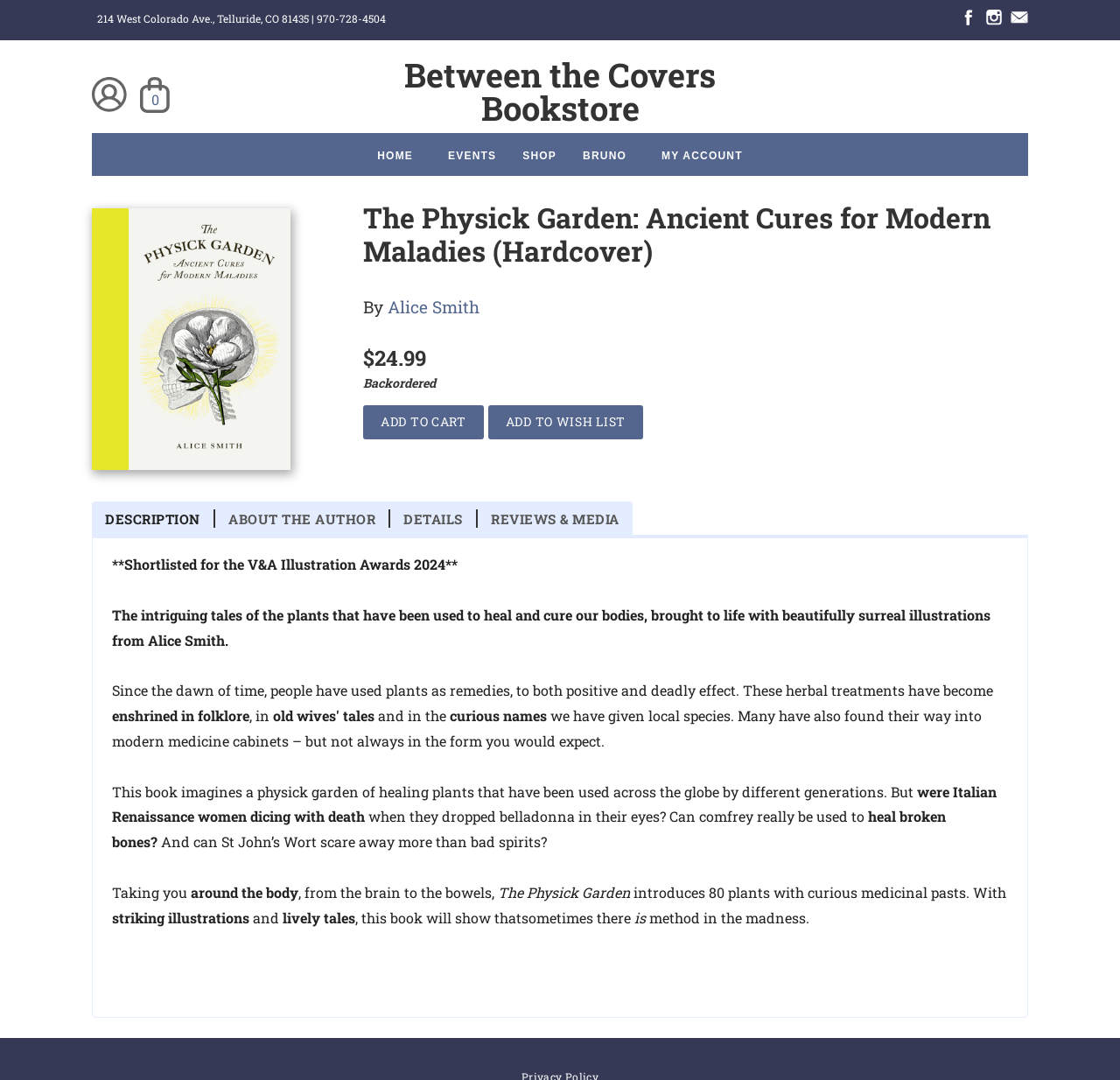What is the status of the book?
Please respond to the question with as much detail as possible.

I found the answer by looking at the book's details section, where the status is listed as 'Backordered'.